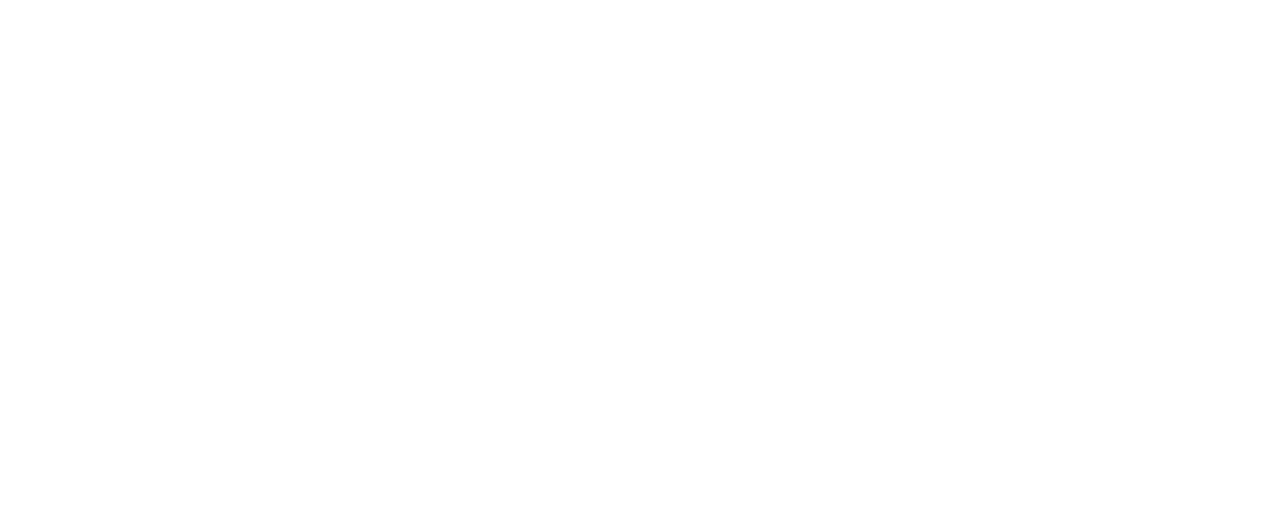Please locate the bounding box coordinates for the element that should be clicked to achieve the following instruction: "Visit Youtube channel". Ensure the coordinates are given as four float numbers between 0 and 1, i.e., [left, top, right, bottom].

[0.127, 0.858, 0.148, 0.901]